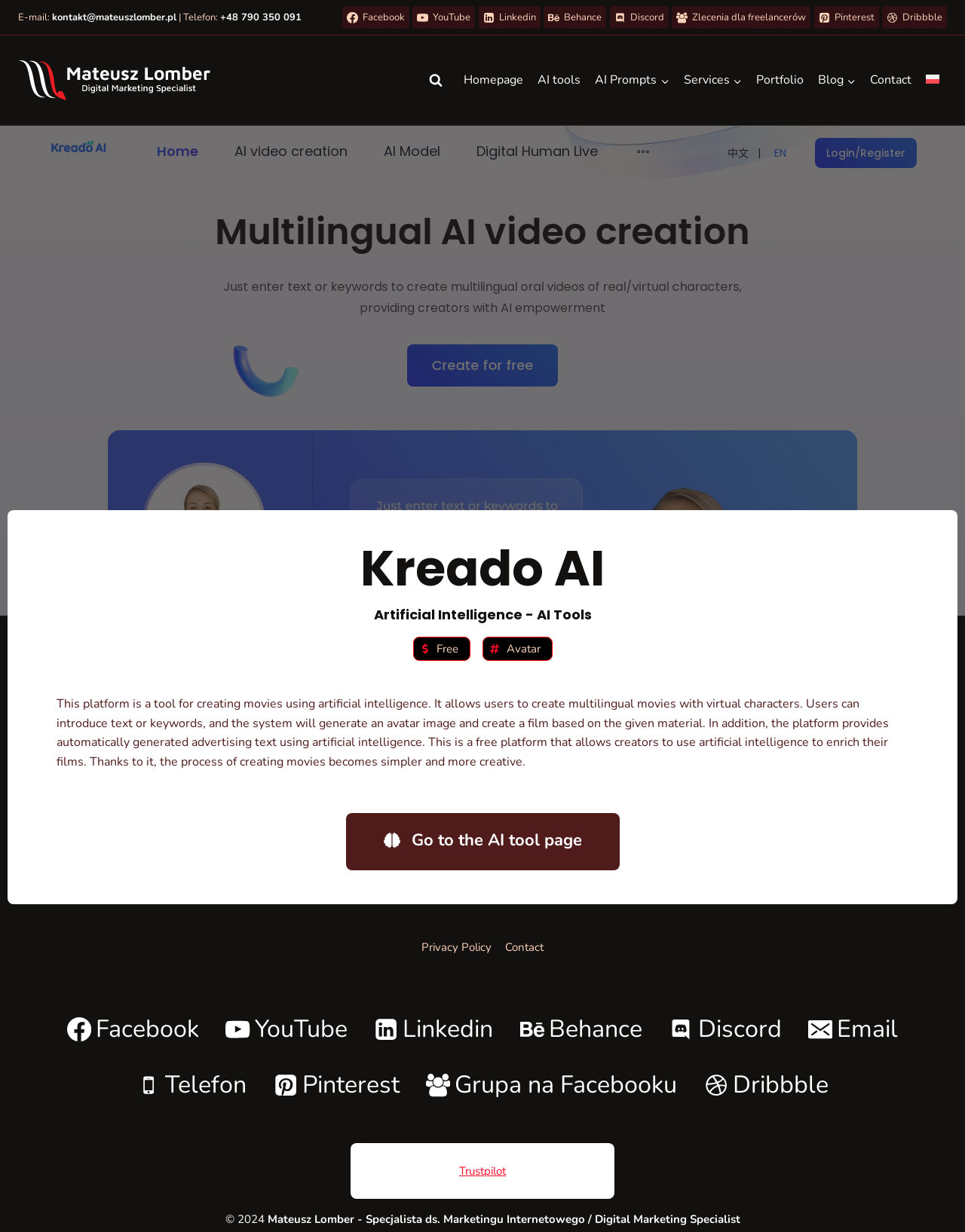From the webpage screenshot, predict the bounding box of the UI element that matches this description: "Scroll to top".

[0.931, 0.753, 0.977, 0.789]